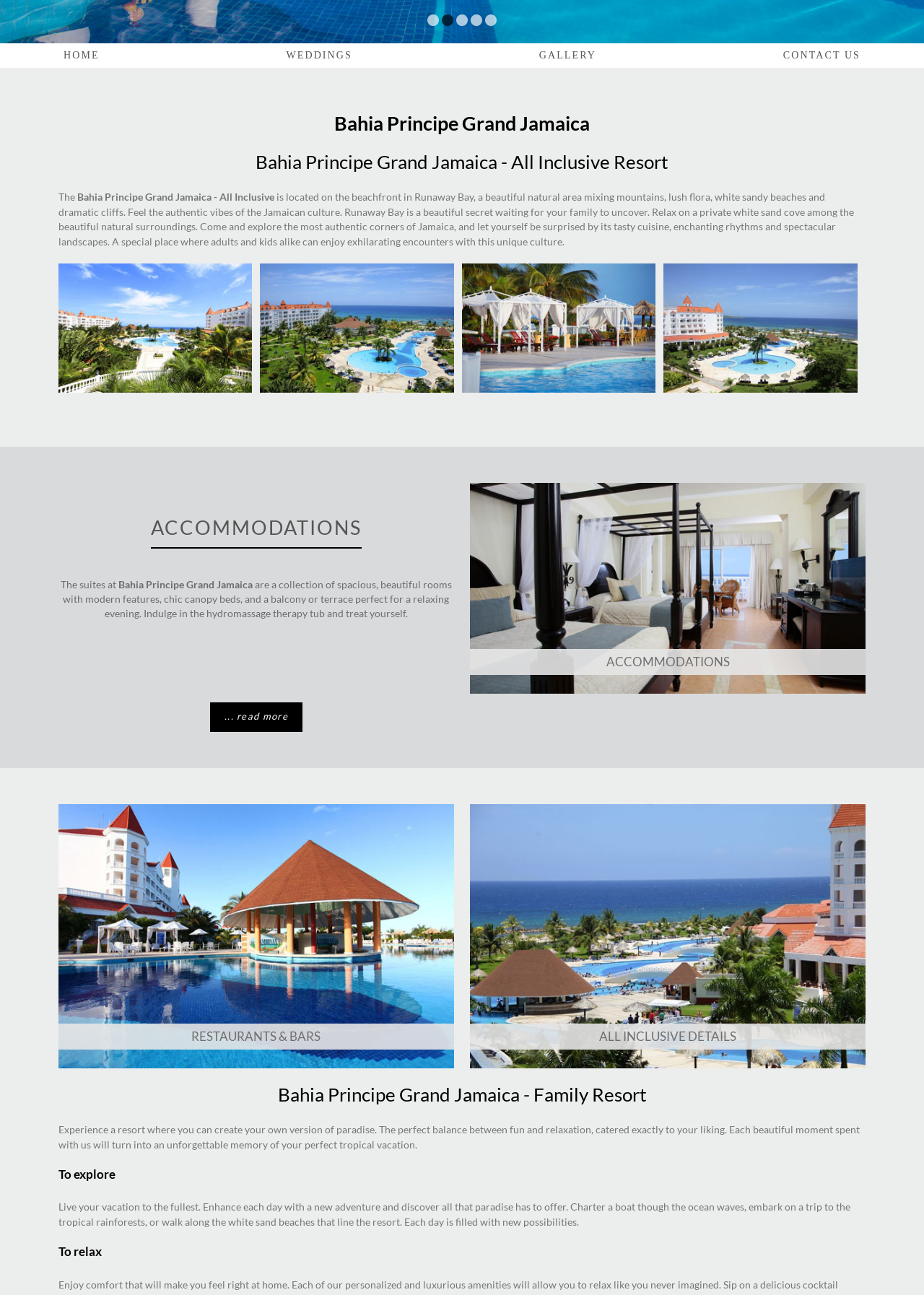Using the webpage screenshot and the element description Reviews, determine the bounding box coordinates. Specify the coordinates in the format (top-left x, top-left y, bottom-right x, bottom-right y) with values ranging from 0 to 1.

None